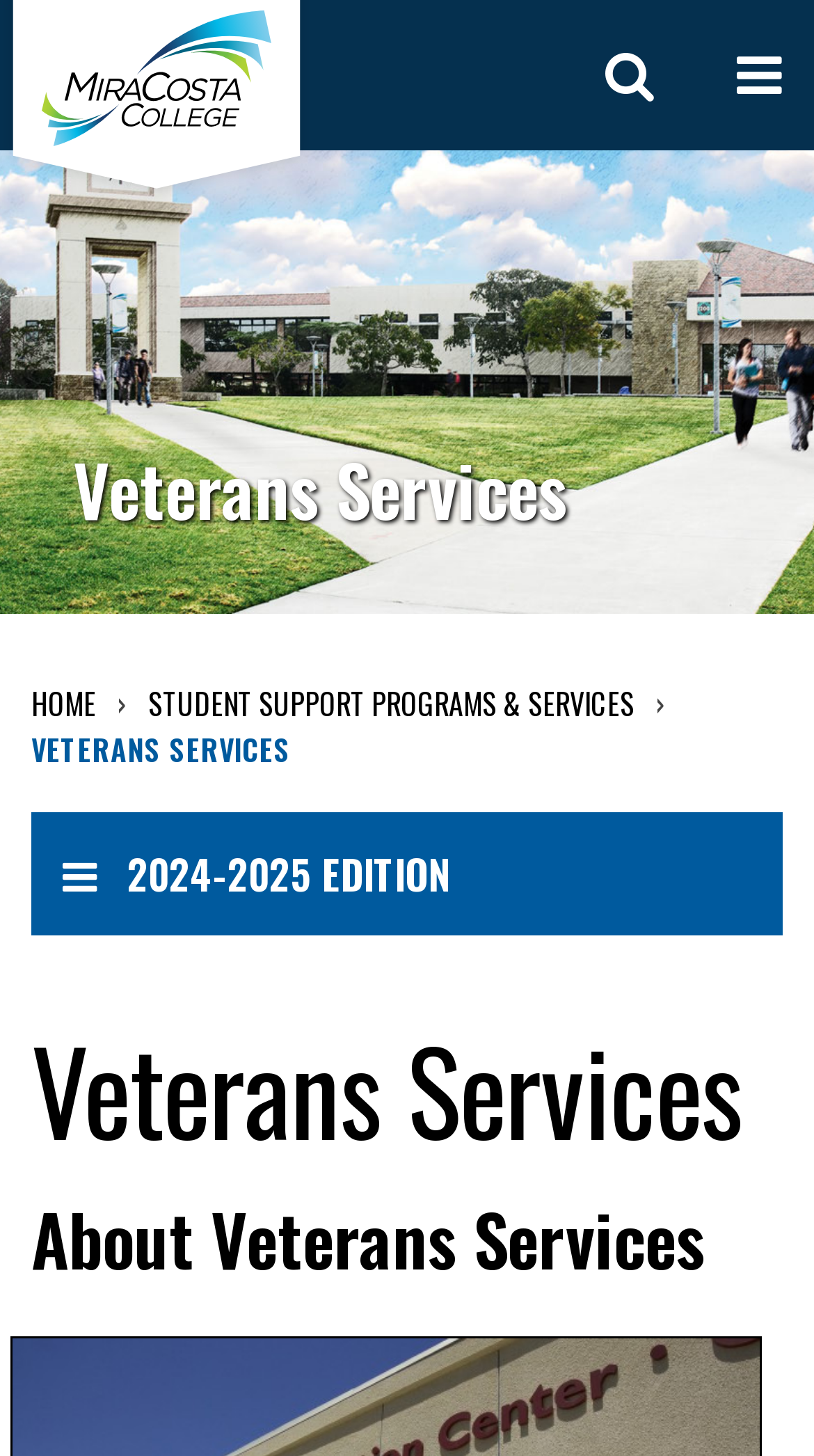Given the element description: "Student Support Programs & Services", predict the bounding box coordinates of the UI element it refers to, using four float numbers between 0 and 1, i.e., [left, top, right, bottom].

[0.182, 0.468, 0.779, 0.499]